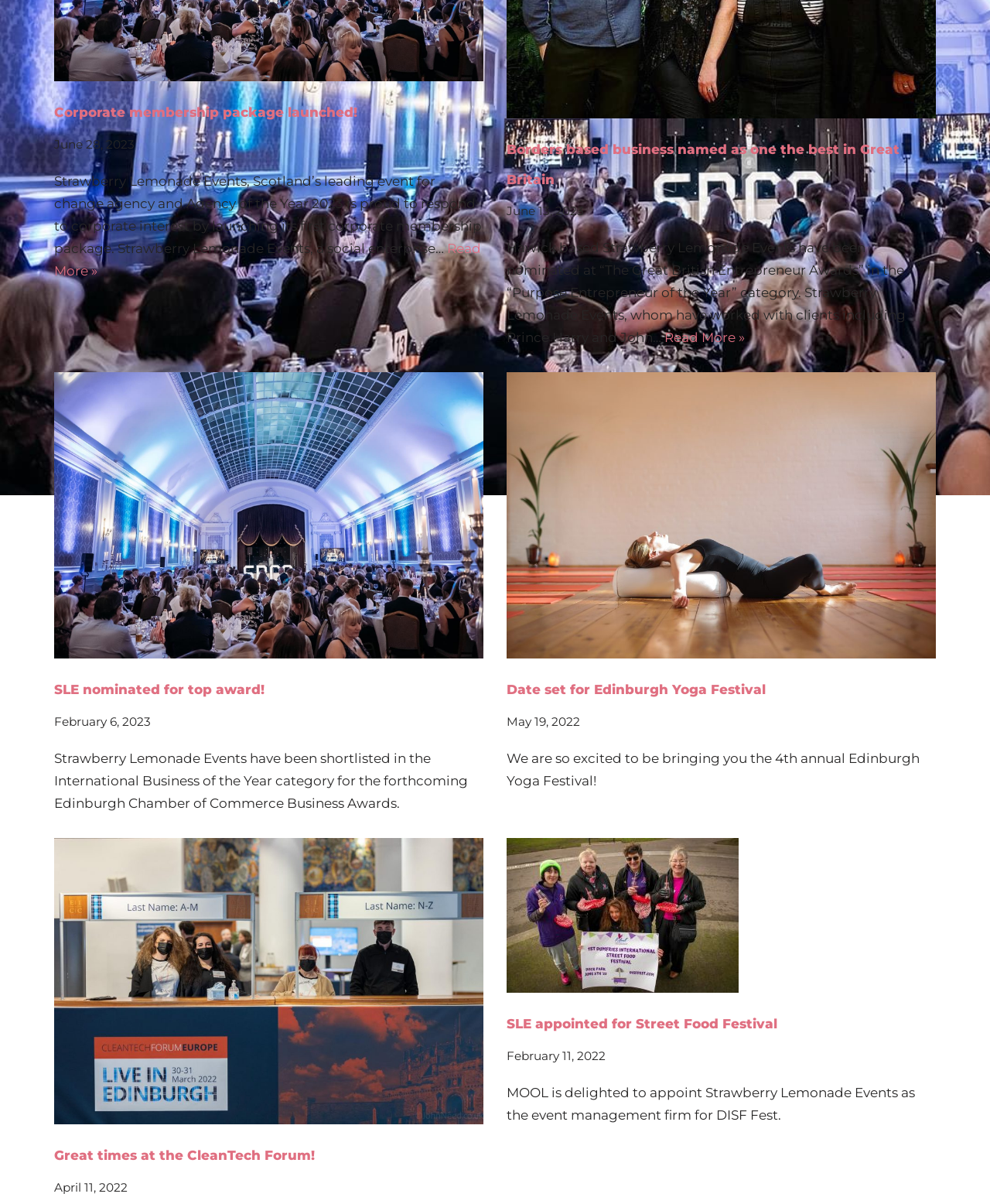Bounding box coordinates must be specified in the format (top-left x, top-left y, bottom-right x, bottom-right y). All values should be floating point numbers between 0 and 1. What are the bounding box coordinates of the UI element described as: Network Security

None